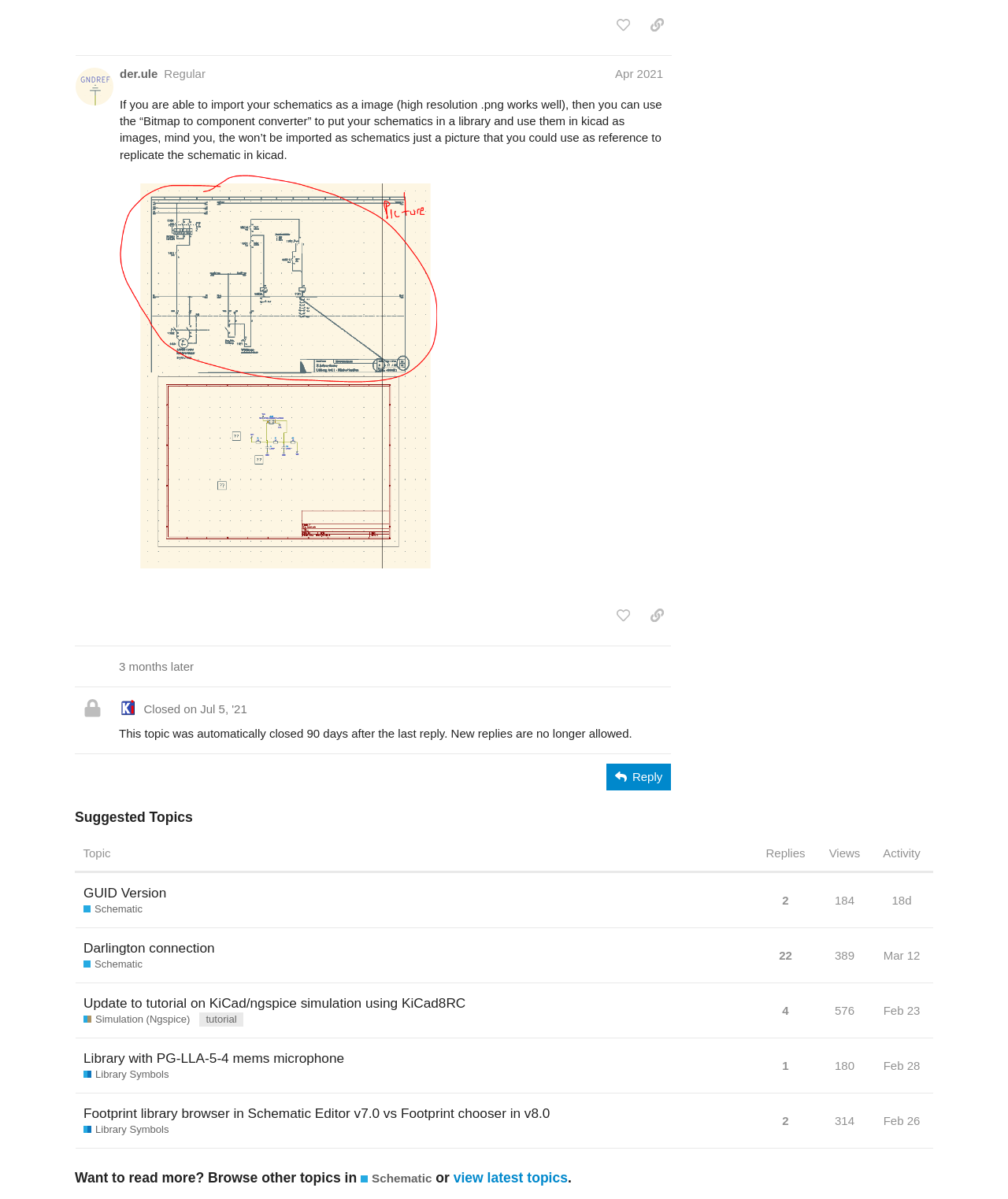Please use the details from the image to answer the following question comprehensively:
What is the status of the topic?

The status of the topic can be found in the StaticText element 'Closed' which is a sibling of the StaticText element '3 months later'.